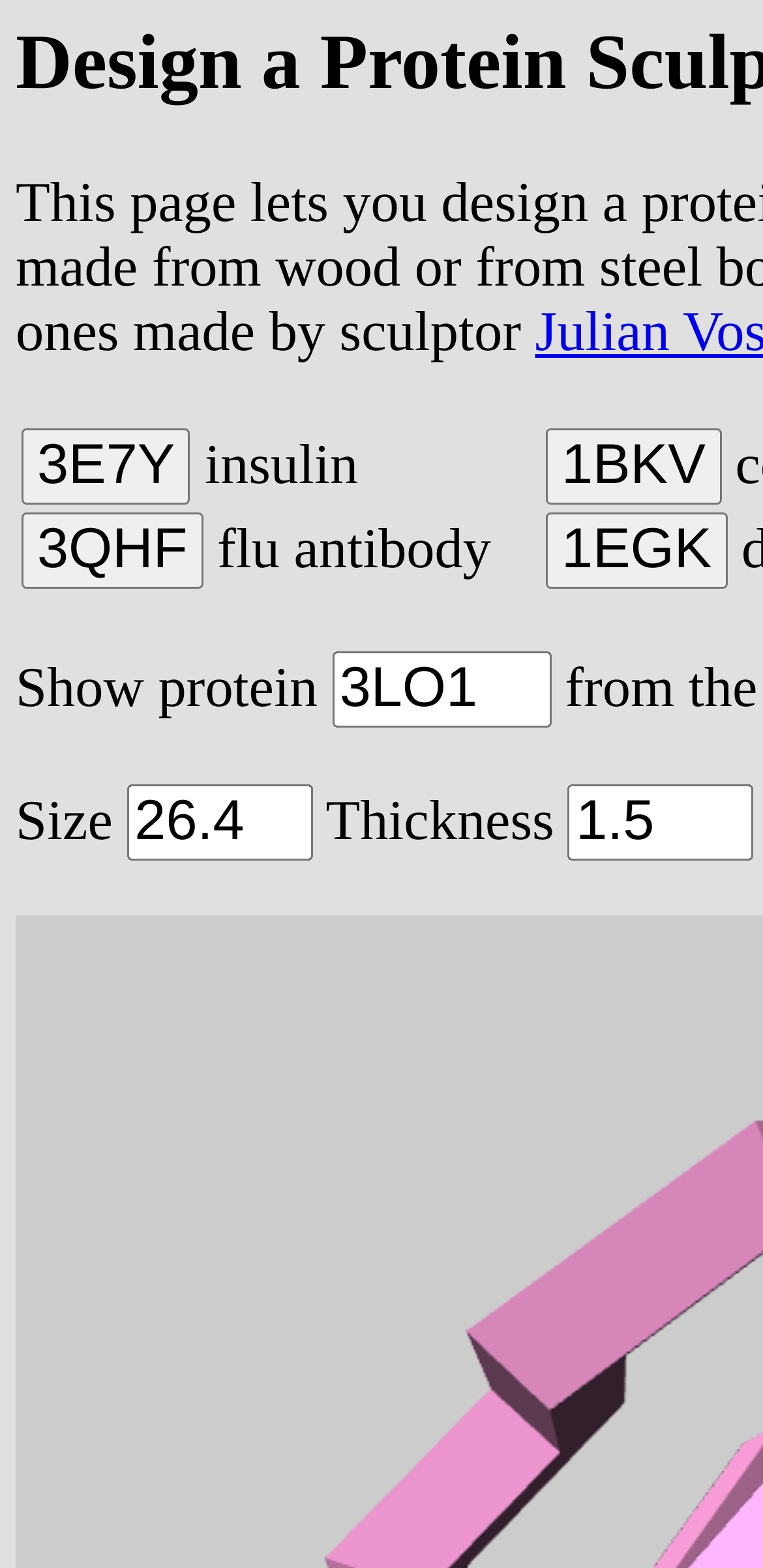Answer the question using only one word or a concise phrase: What is the thickness value?

1.5